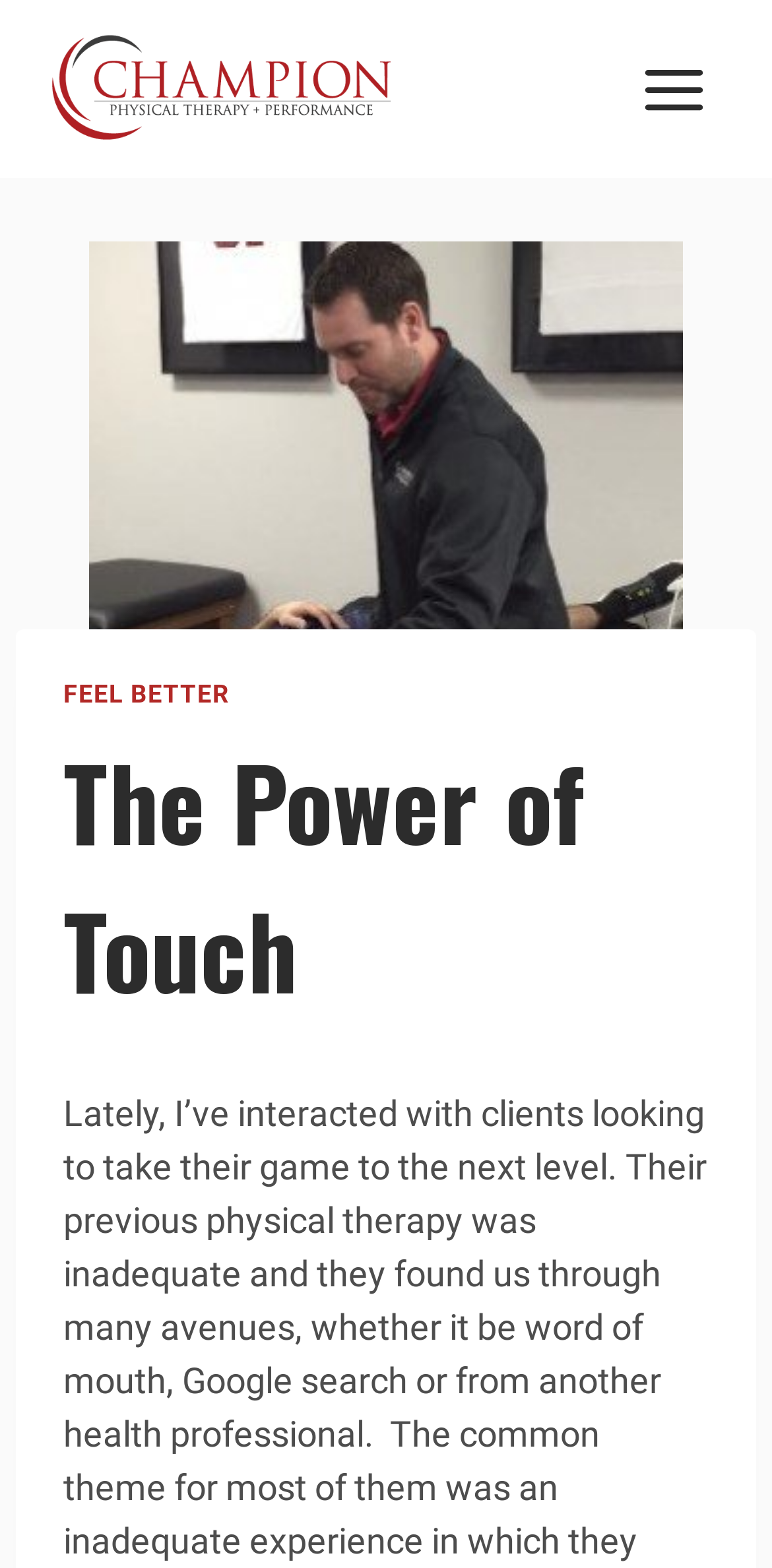Please give a concise answer to this question using a single word or phrase: 
What is the main topic of the image on the webpage?

Improve Overhead ROM